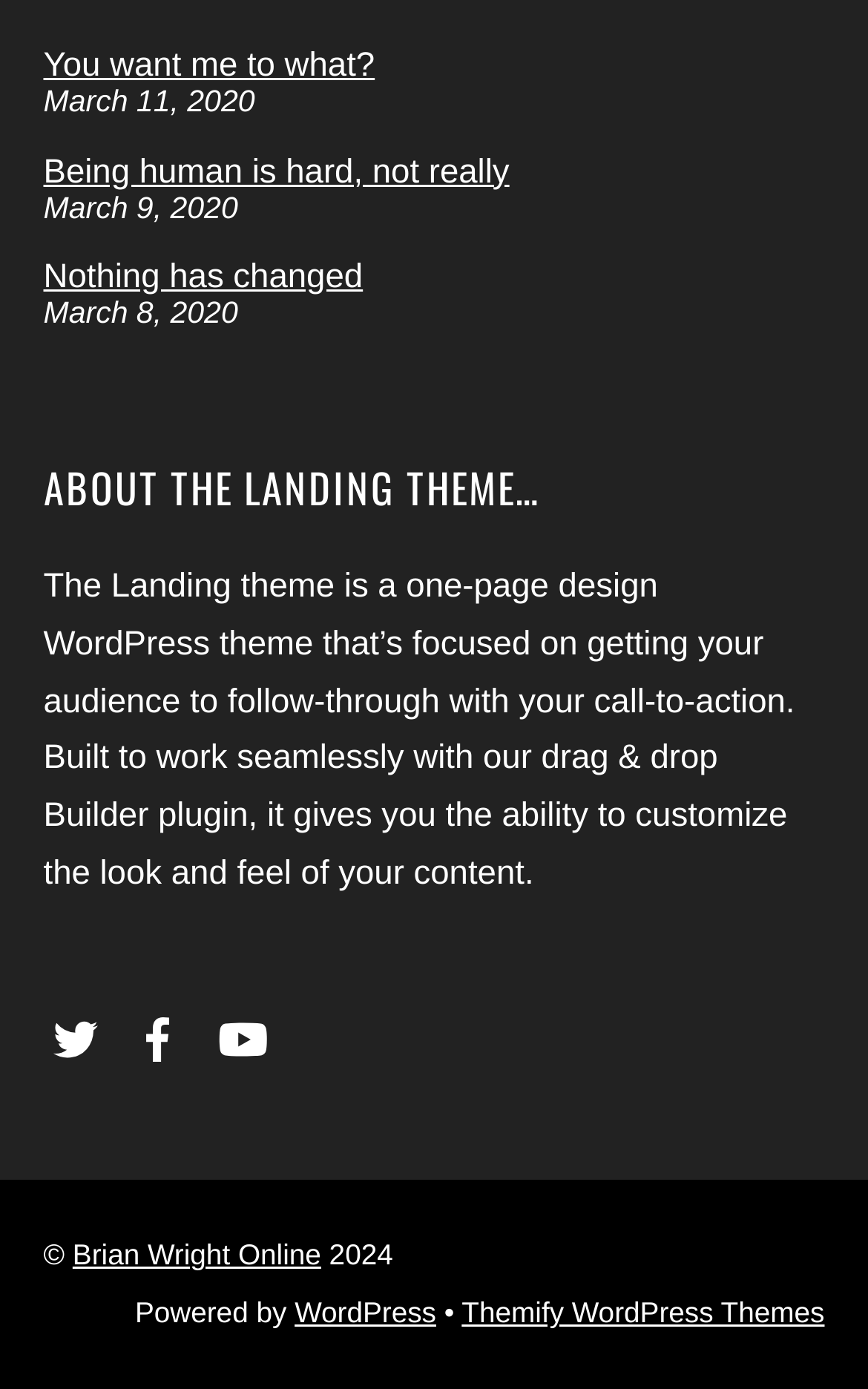How many social media links are there?
Look at the webpage screenshot and answer the question with a detailed explanation.

There are three social media links: Twitter, Facebook, and YouTube, which can be identified by their respective image icons and link texts.